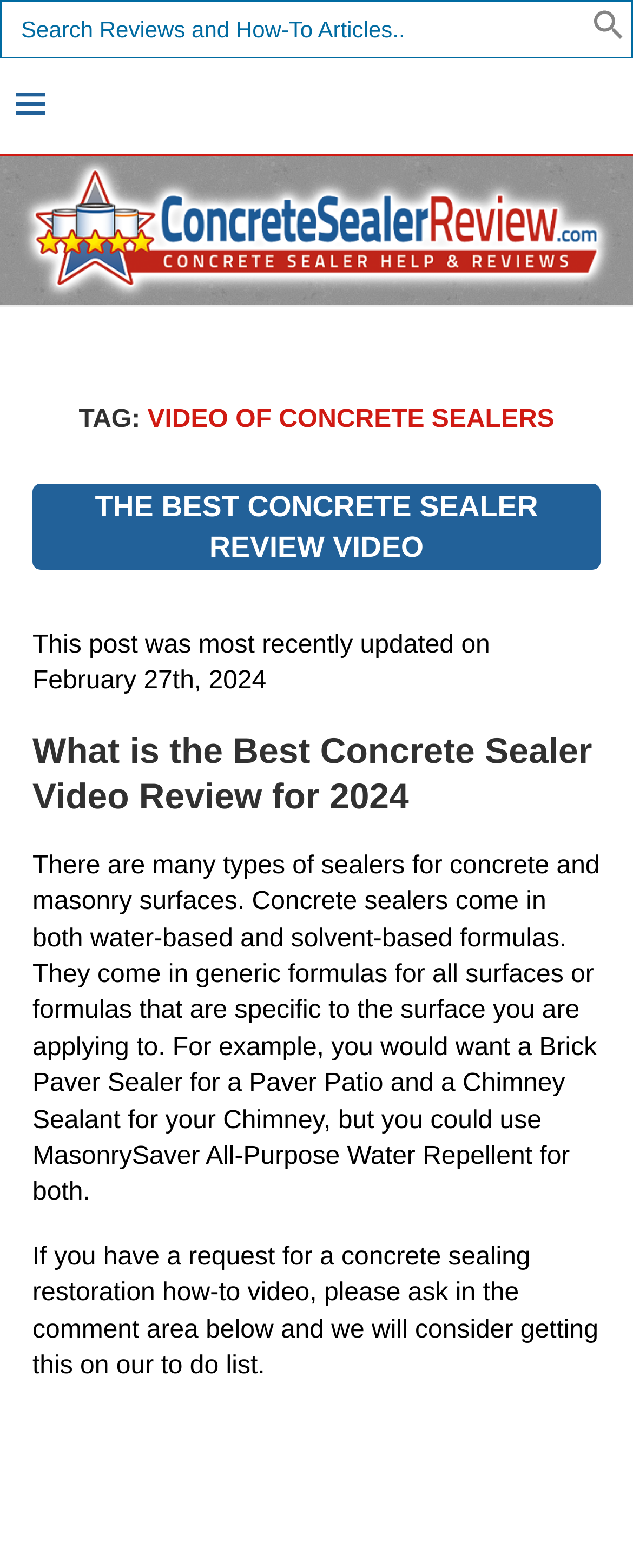Respond with a single word or phrase to the following question: What types of formulas do concrete sealers come in?

Water-based and solvent-based